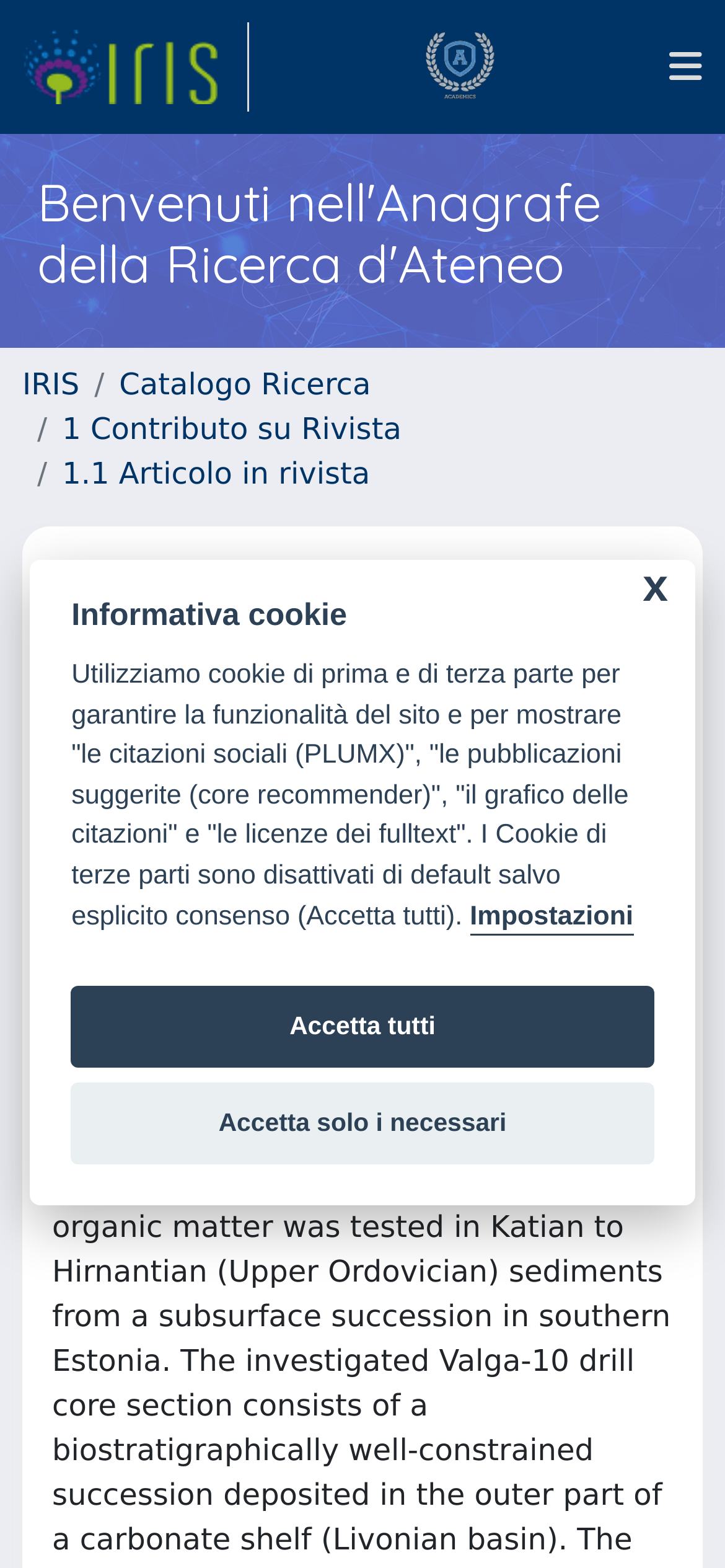How many authors are listed?
Examine the image and give a concise answer in one word or a short phrase.

2